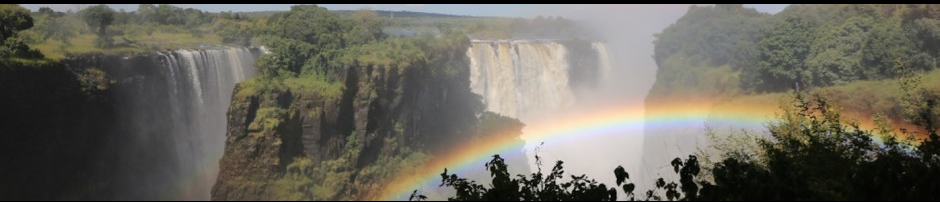Give a detailed account of the elements present in the image.

The image captures a breathtaking view of a stunning waterfall cascading over a dramatic cliff, surrounded by lush greenery. The powerful flow of water creates a mist that dances in the air, often giving rise to vibrant rainbows that arc gracefully across the scene. In the foreground, the framing foliage adds depth to the composition, while the background reveals more of the waterfall and the expansive landscape beyond. This picturesque moment highlights the enchanting beauty of nature, inviting viewers to admire the splendor and tranquility of this idyllic setting.